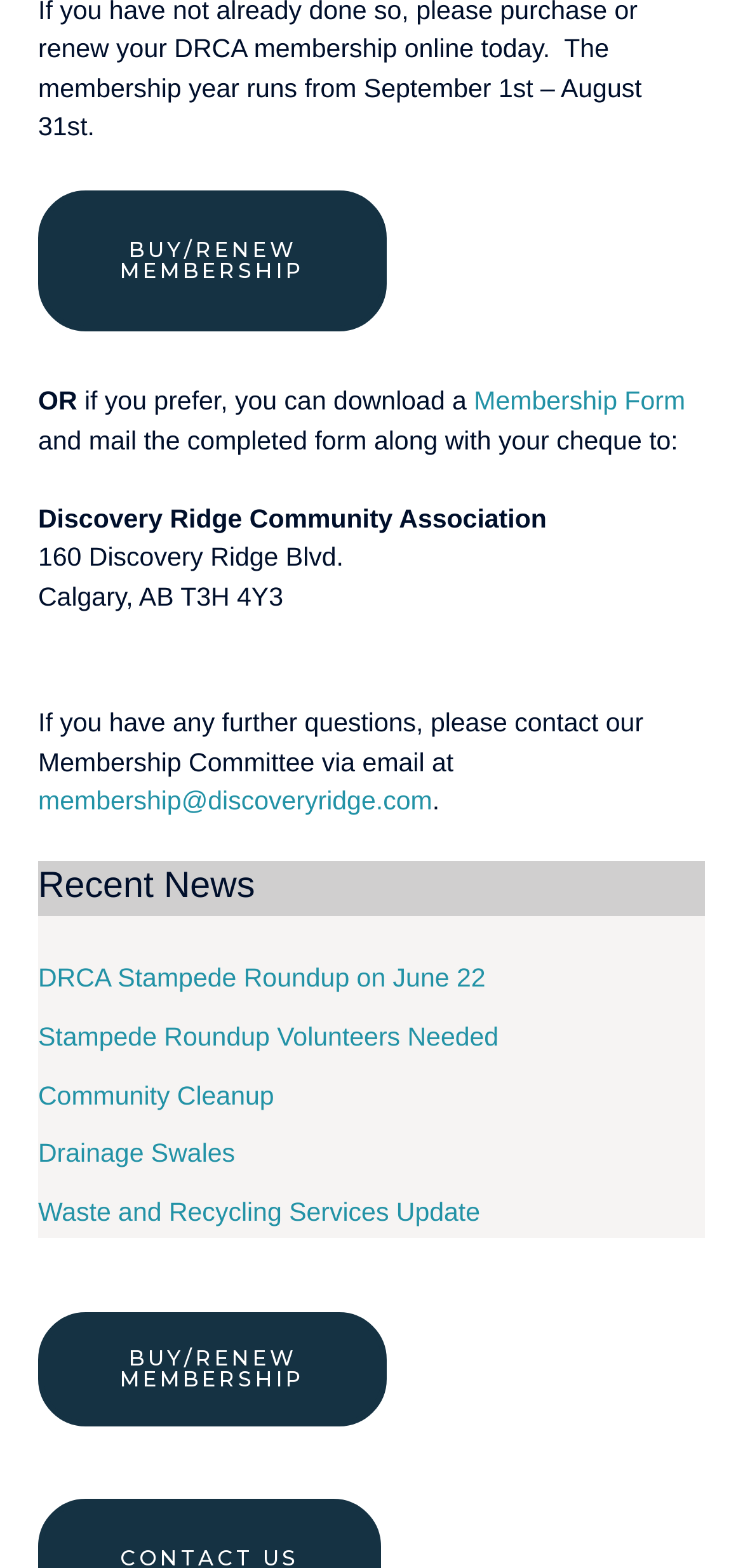Identify the bounding box for the described UI element: "Stampede Roundup Volunteers Needed".

[0.051, 0.652, 0.671, 0.67]